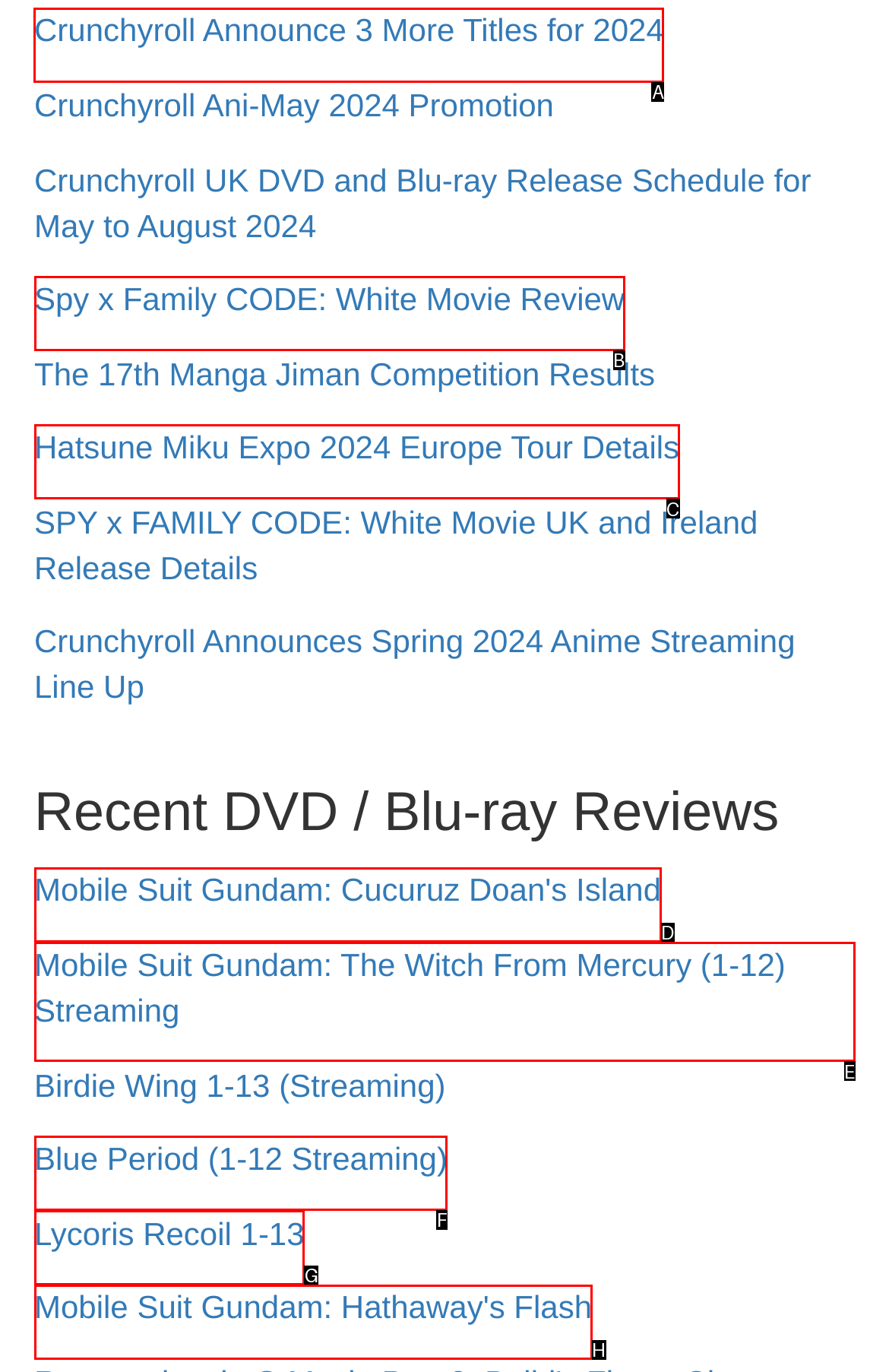Find the HTML element to click in order to complete this task: Read Crunchyroll Announce 3 More Titles for 2024
Answer with the letter of the correct option.

A